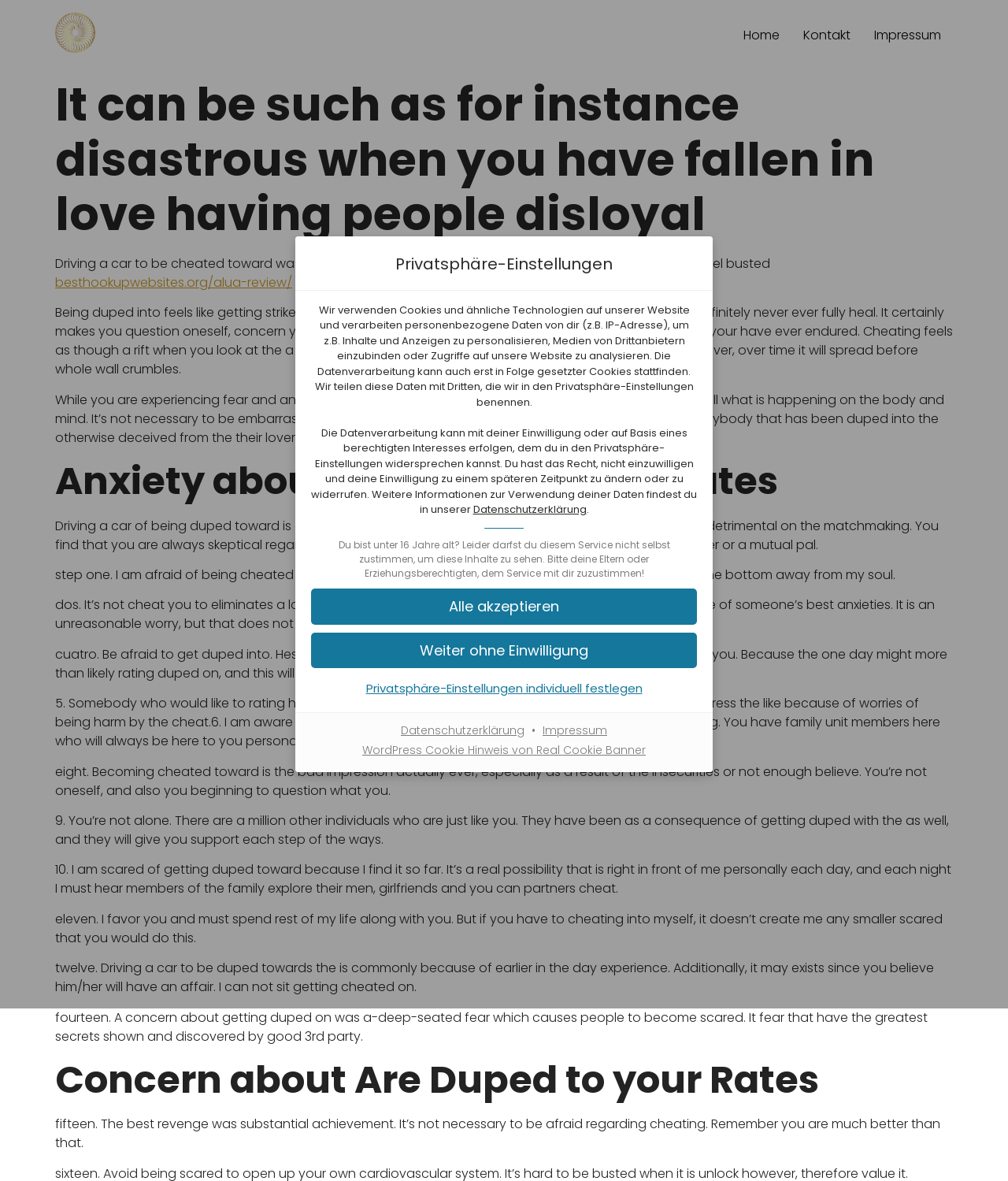Provide a brief response to the question using a single word or phrase: 
What is the minimum age requirement to use this service?

16 years old